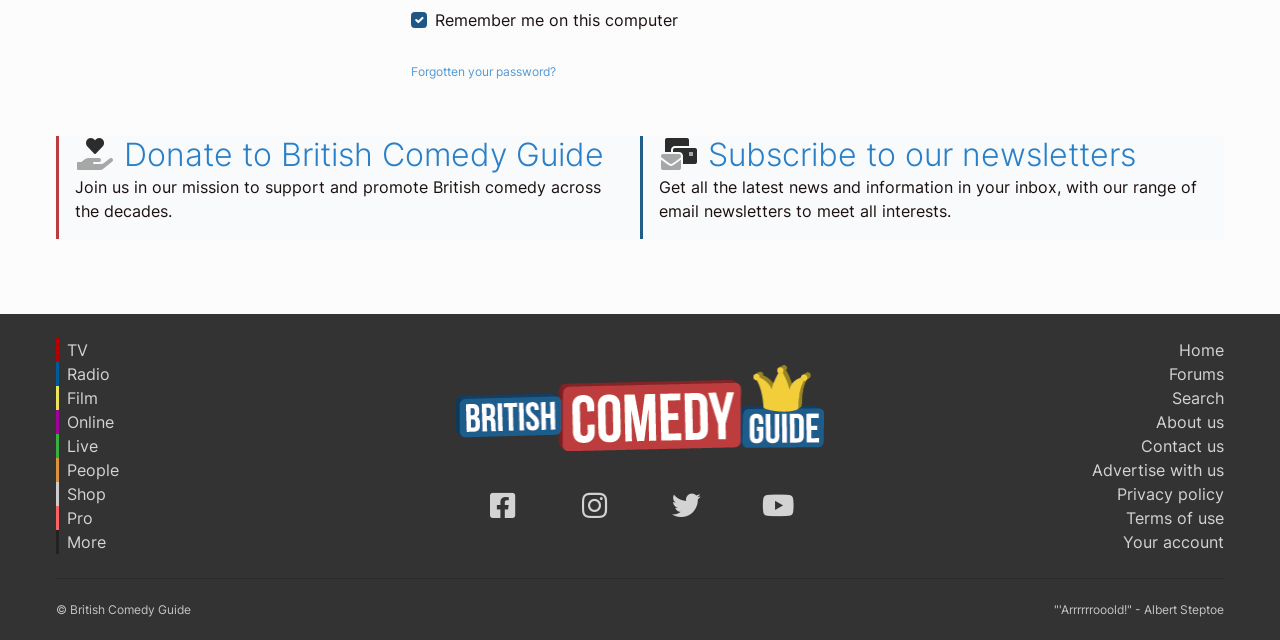Please determine the bounding box coordinates for the UI element described as: "Subscribe to our newsletters".

[0.553, 0.211, 0.888, 0.272]